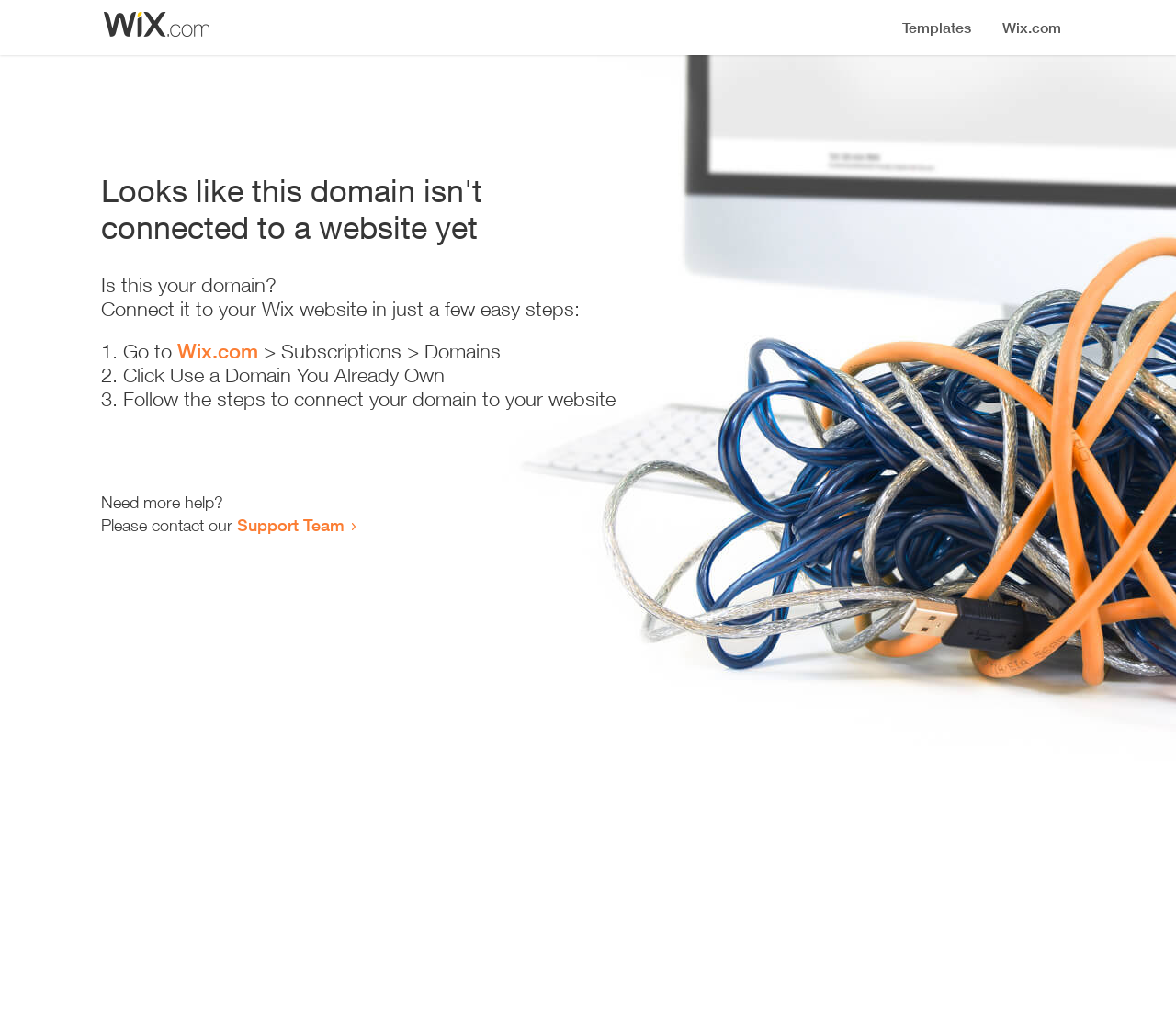Describe all significant elements and features of the webpage.

The webpage appears to be an error page, indicating that a domain is not connected to a website yet. At the top, there is a small image, followed by a heading that states the error message. Below the heading, there is a series of instructions to connect the domain to a Wix website. The instructions are presented in a step-by-step format, with three numbered list items. Each list item contains a brief description of the action to take, with a link to Wix.com in the first step. 

To the right of the instructions, there is a brief note asking if the domain belongs to the user, and below that, there is a call to action to get more help from the Support Team, which is a clickable link. Overall, the page is simple and easy to navigate, with clear instructions and minimal clutter.